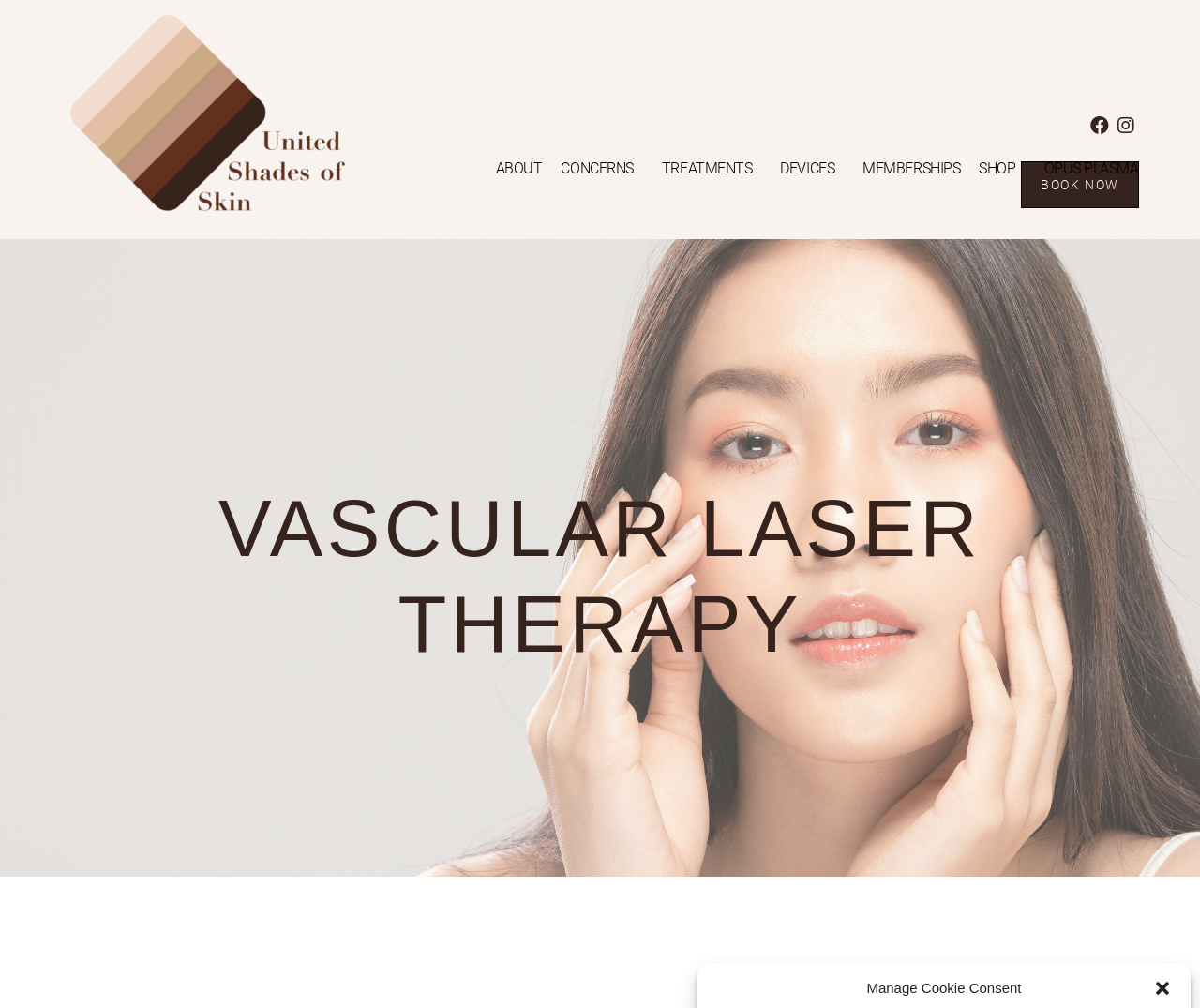Identify the bounding box coordinates of the area that should be clicked in order to complete the given instruction: "Learn about vascular laser therapy". The bounding box coordinates should be four float numbers between 0 and 1, i.e., [left, top, right, bottom].

[0.05, 0.477, 0.95, 0.667]